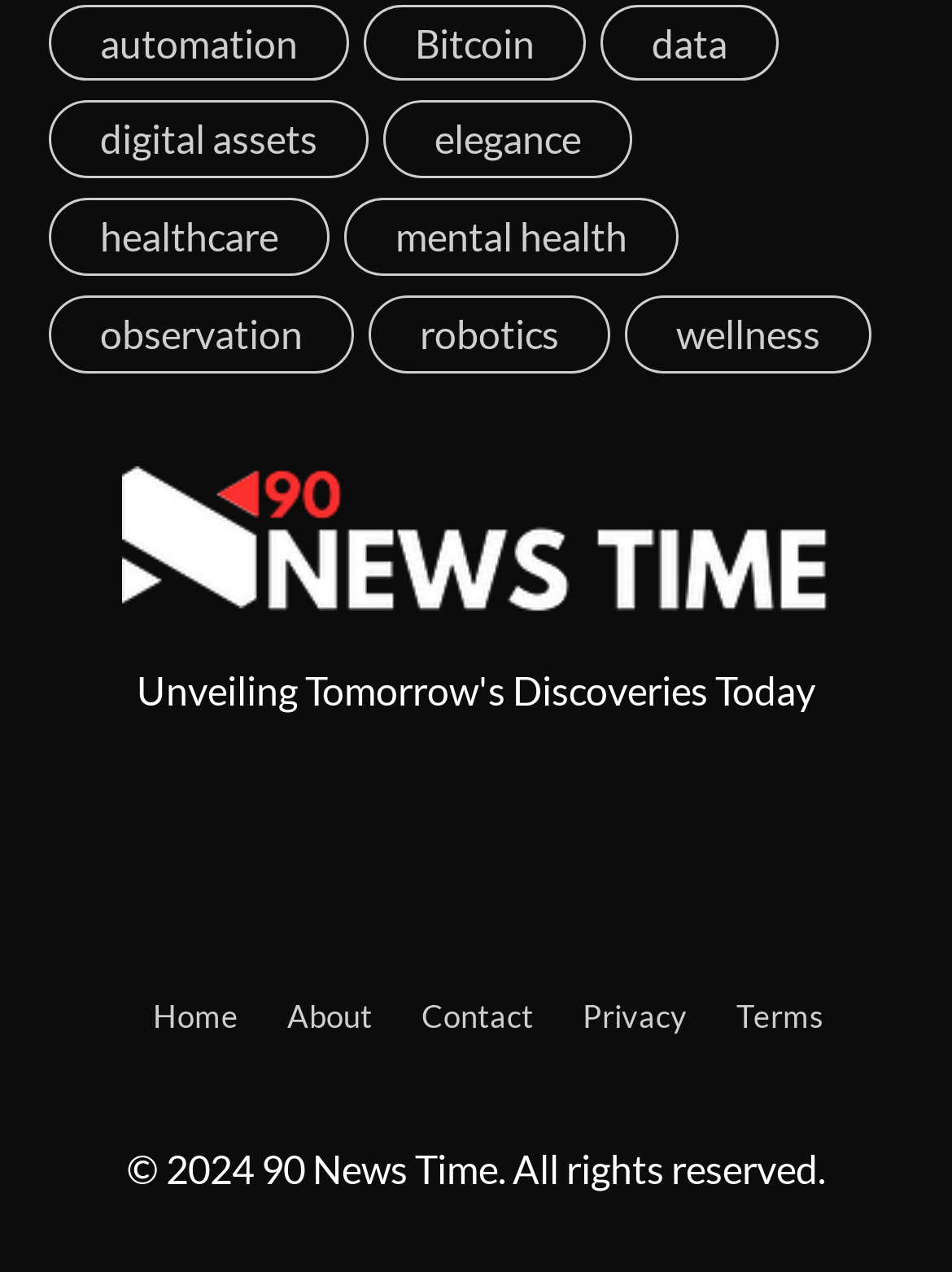Please provide a short answer using a single word or phrase for the question:
How many social media links are there?

6